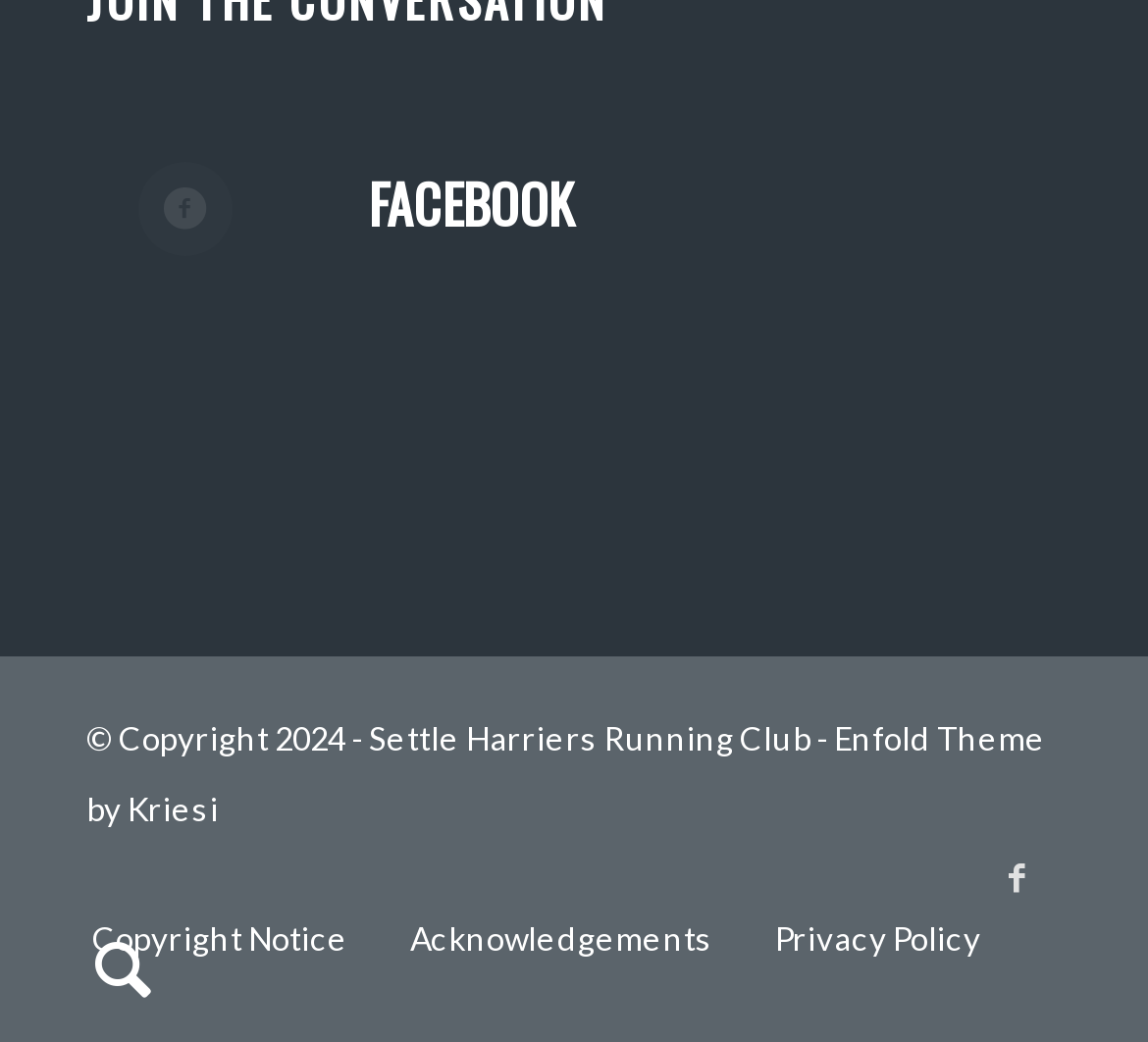Determine the bounding box coordinates for the area that needs to be clicked to fulfill this task: "Go to Copyright page". The coordinates must be given as four float numbers between 0 and 1, i.e., [left, top, right, bottom].

[0.075, 0.688, 0.726, 0.725]